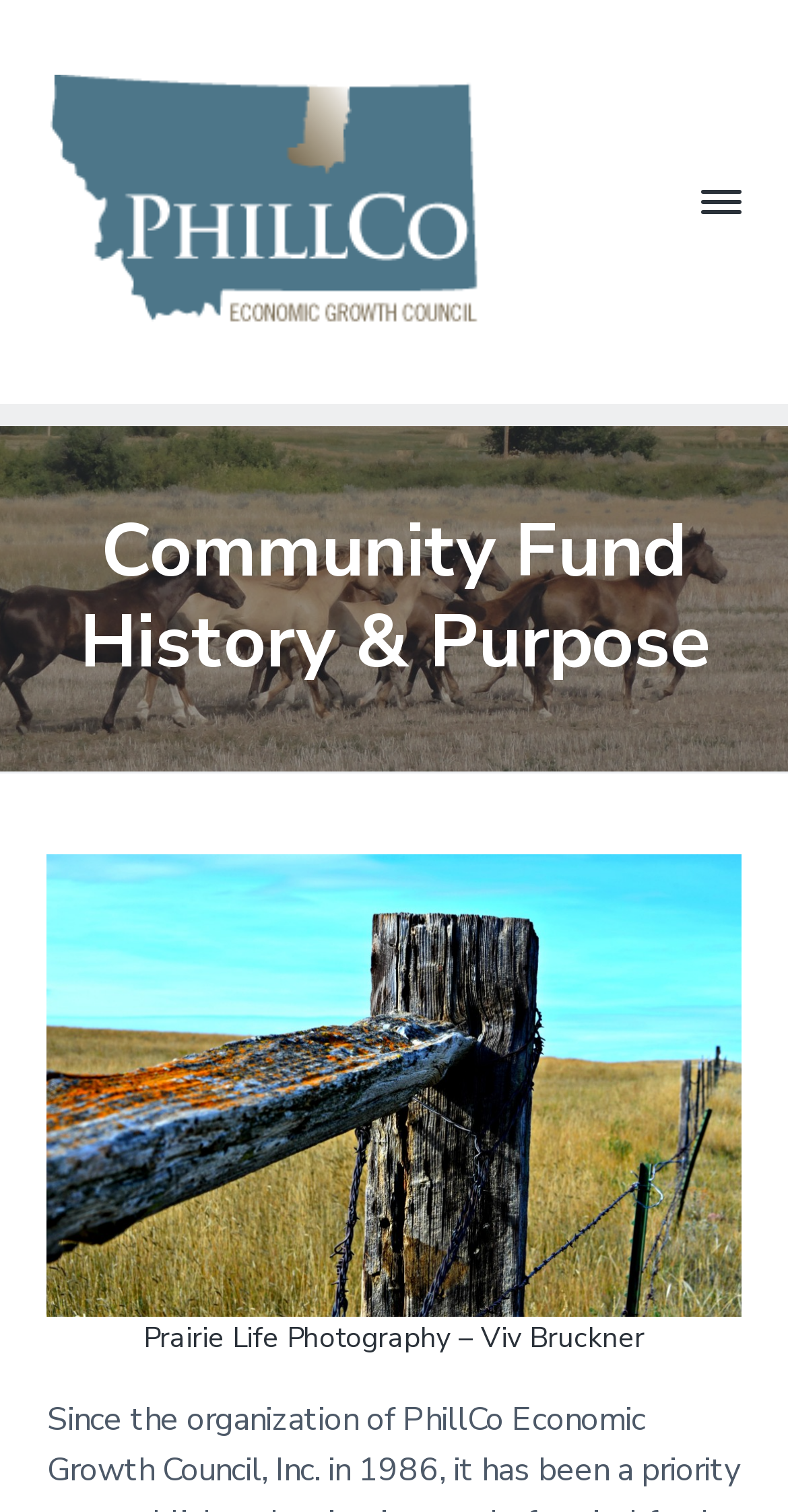Describe all visible elements and their arrangement on the webpage.

The webpage is about the Community Fund History and Purpose of the Phillco Economic Growth Council. At the top left corner, there are two links, "Skip to primary navigation" and "Skip to main content", which are likely used for accessibility purposes. 

Below these links, there is a prominent link to the Phillco Economic Growth Council, accompanied by an image with the same name, taking up a significant portion of the top section of the page. 

To the right of this image, there is another link to the Phillco Economic Growth Council, which appears to be a secondary navigation element. 

Further down, there is a button with no text, which may be used for toggling or expanding a section. 

The main content of the page is headed by a heading element that reads "Community Fund History & Purpose". 

Below this heading, there is a figure with a link that opens a dialog box, and a figcaption element that contains the text "Prairie Life Photography – Viv Bruckner", which is likely a photo credit.